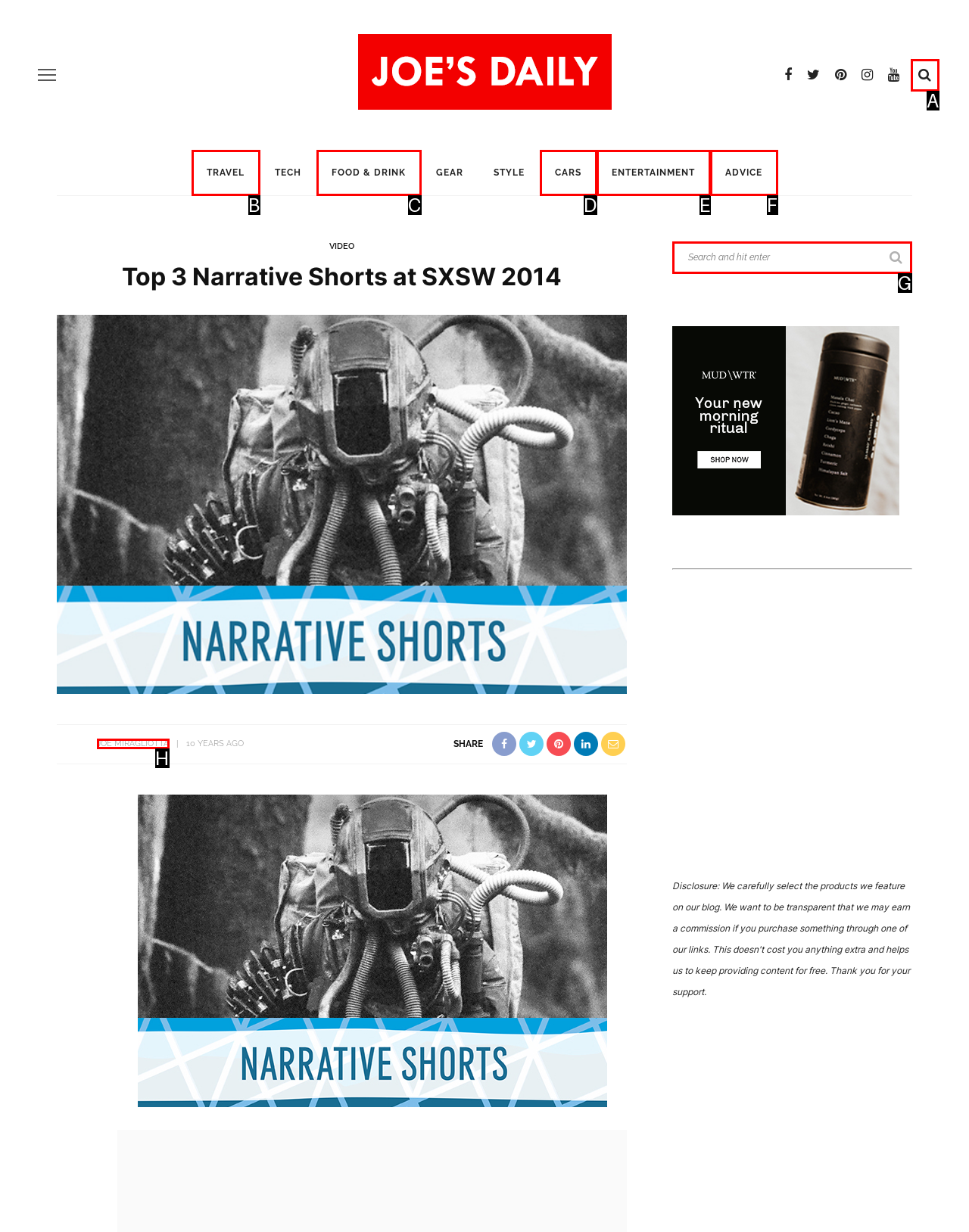Indicate which lettered UI element to click to fulfill the following task: View the 'New posts' page
Provide the letter of the correct option.

None